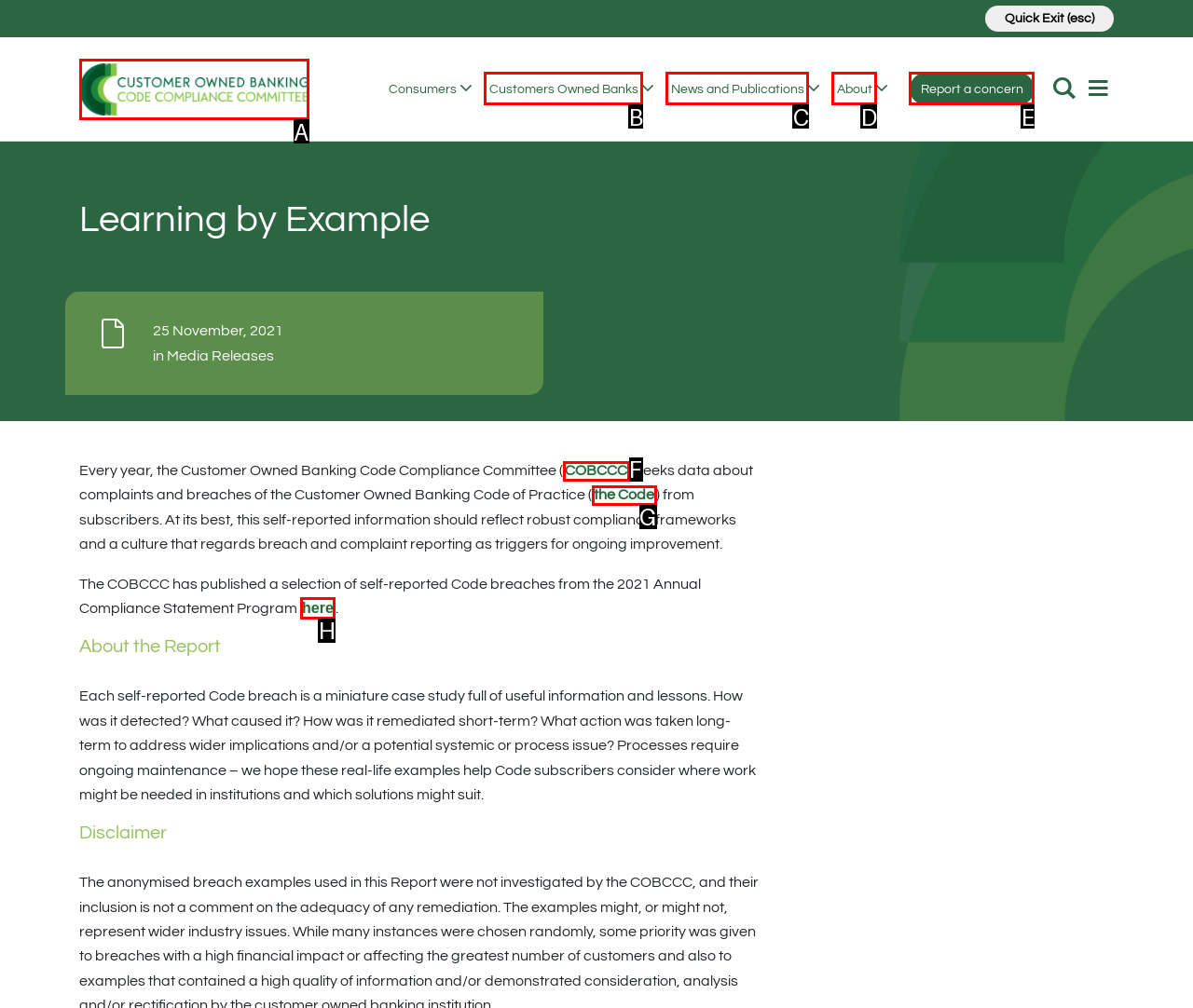Select the letter of the UI element you need to click to complete this task: View the report here.

H